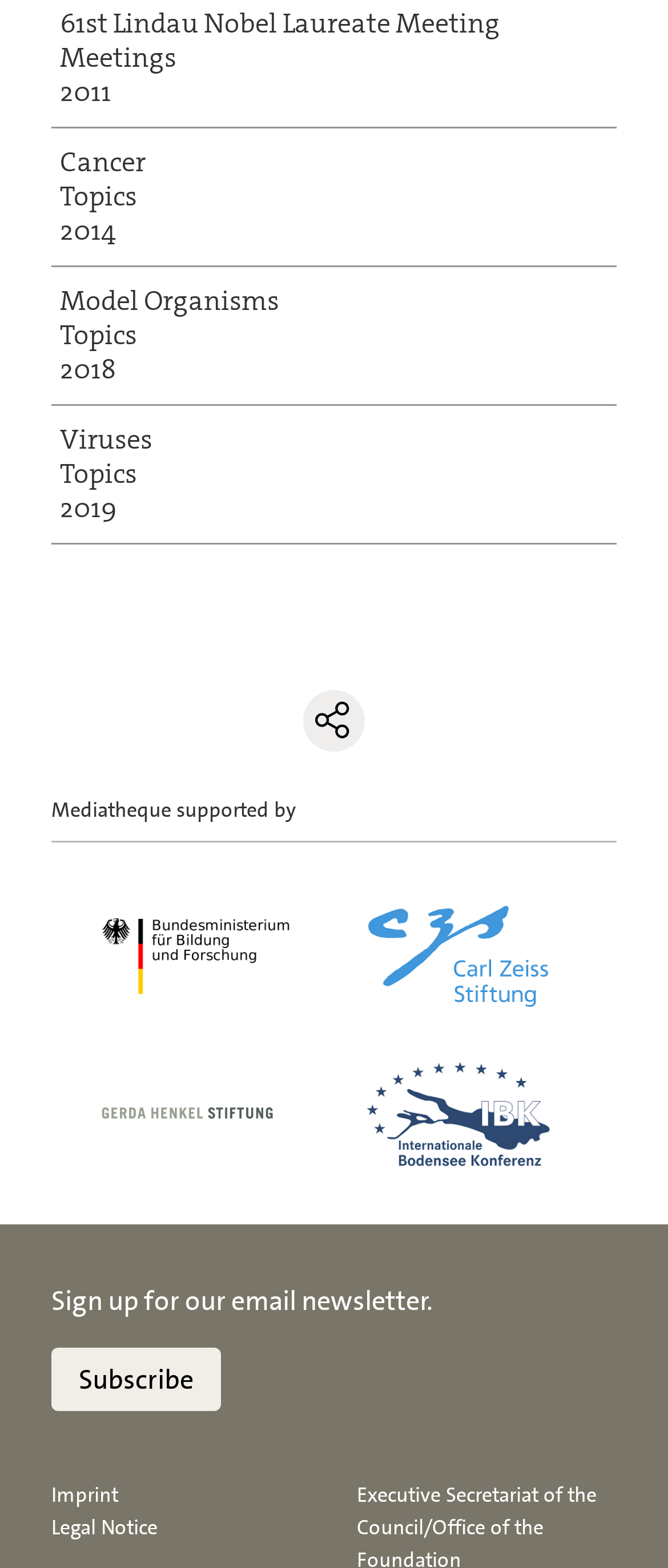Respond to the question below with a single word or phrase:
What is the name of the organization supported by the listed sponsors?

Mediatheque